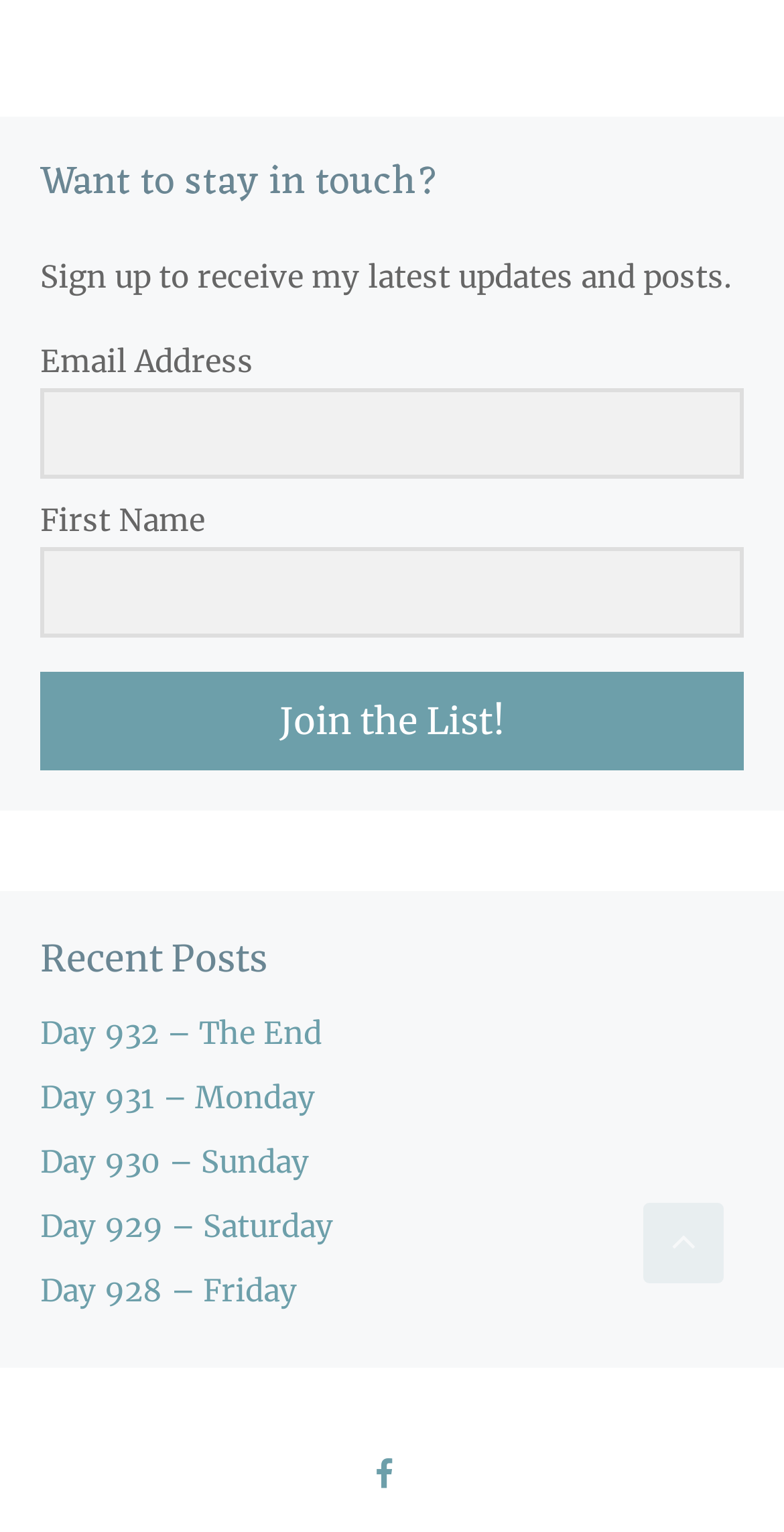Please specify the bounding box coordinates of the area that should be clicked to accomplish the following instruction: "Enter email address". The coordinates should consist of four float numbers between 0 and 1, i.e., [left, top, right, bottom].

[0.051, 0.253, 0.949, 0.312]